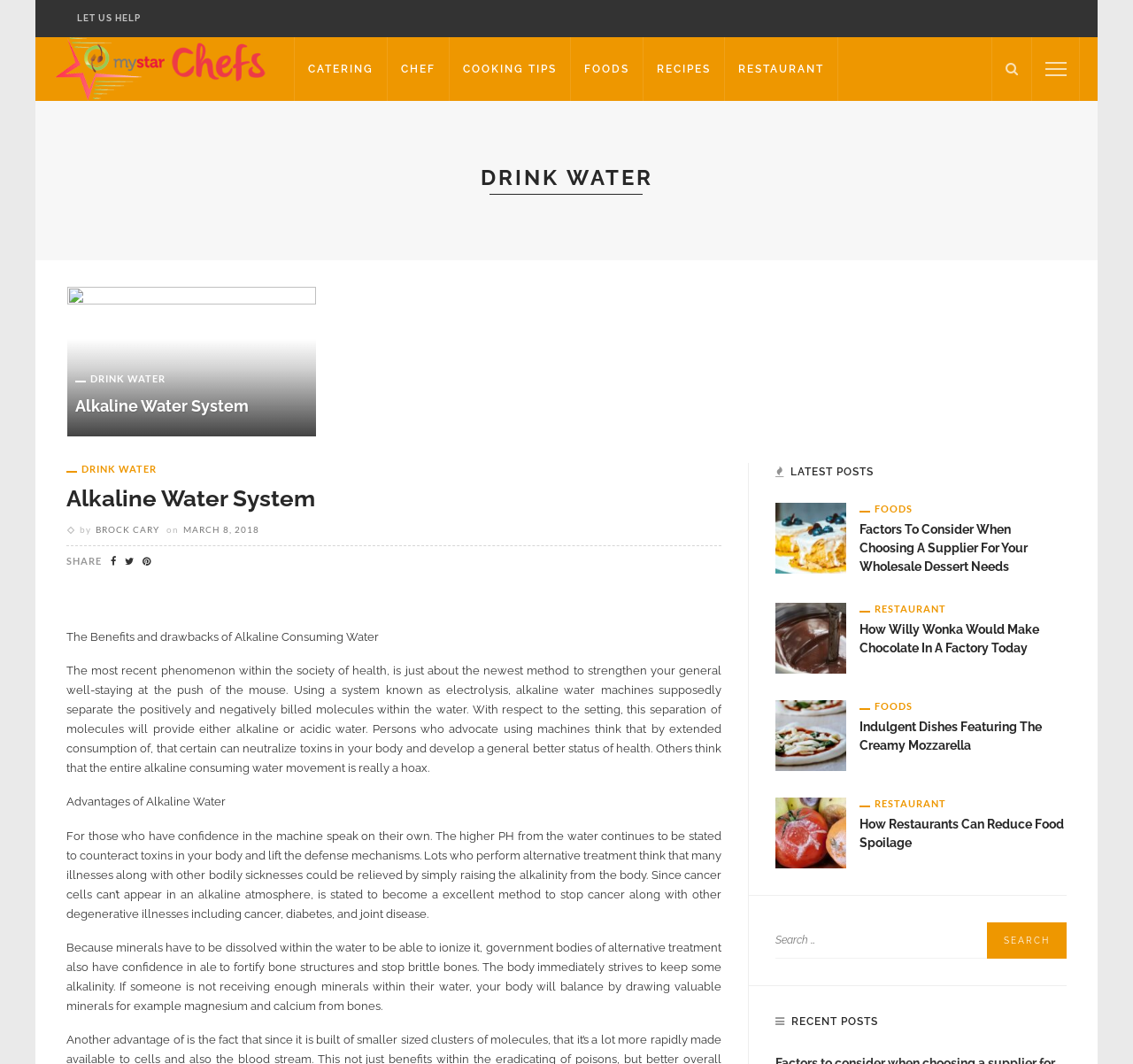Identify the bounding box coordinates of the part that should be clicked to carry out this instruction: "Select CATERING".

[0.259, 0.035, 0.342, 0.095]